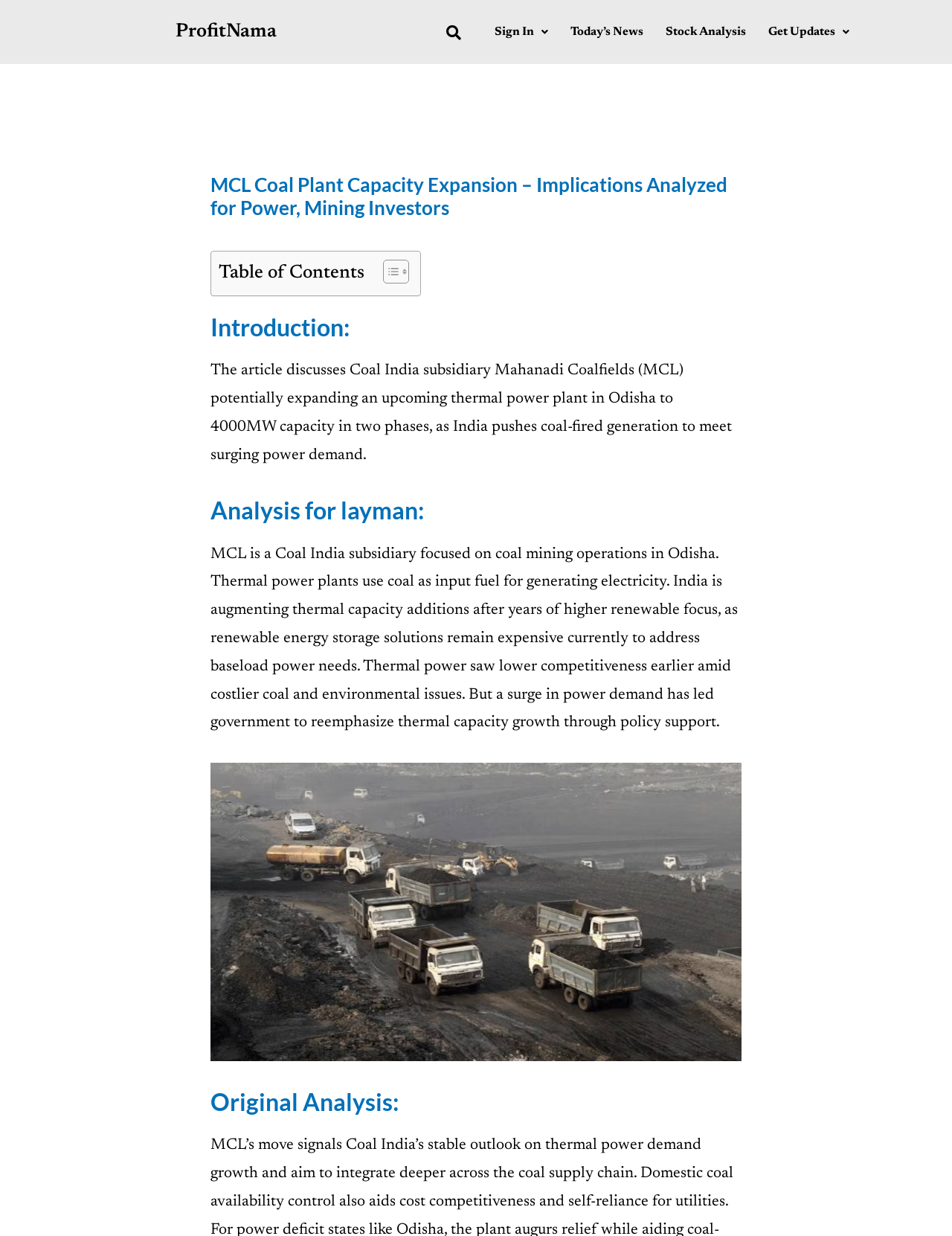What is the input fuel for generating electricity in thermal power plants?
Please give a detailed answer to the question using the information shown in the image.

According to the article, thermal power plants use coal as input fuel for generating electricity, as mentioned in the section 'Analysis for layman'.